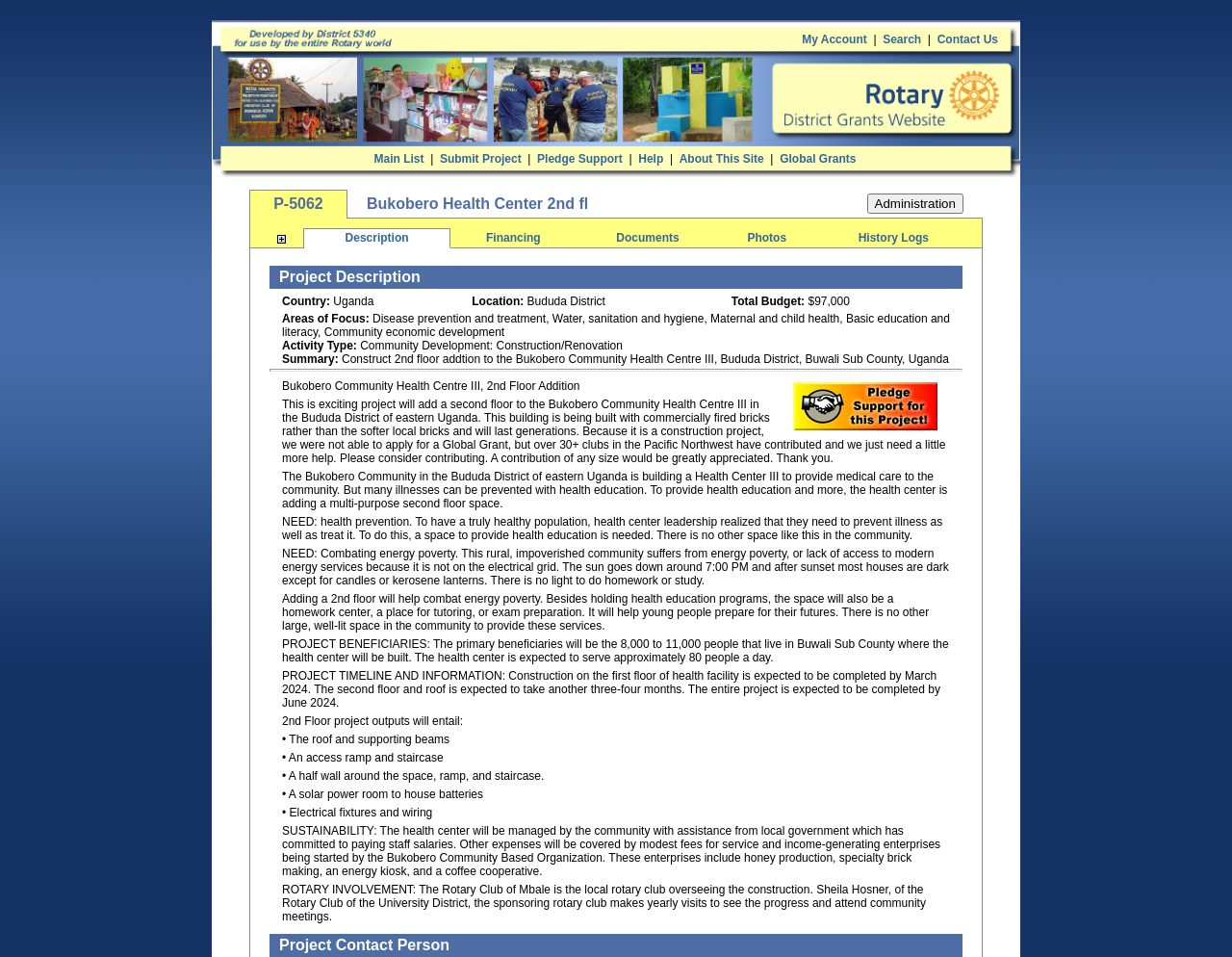Kindly determine the bounding box coordinates for the area that needs to be clicked to execute this instruction: "Learn about the health center".

[0.229, 0.396, 0.471, 0.41]